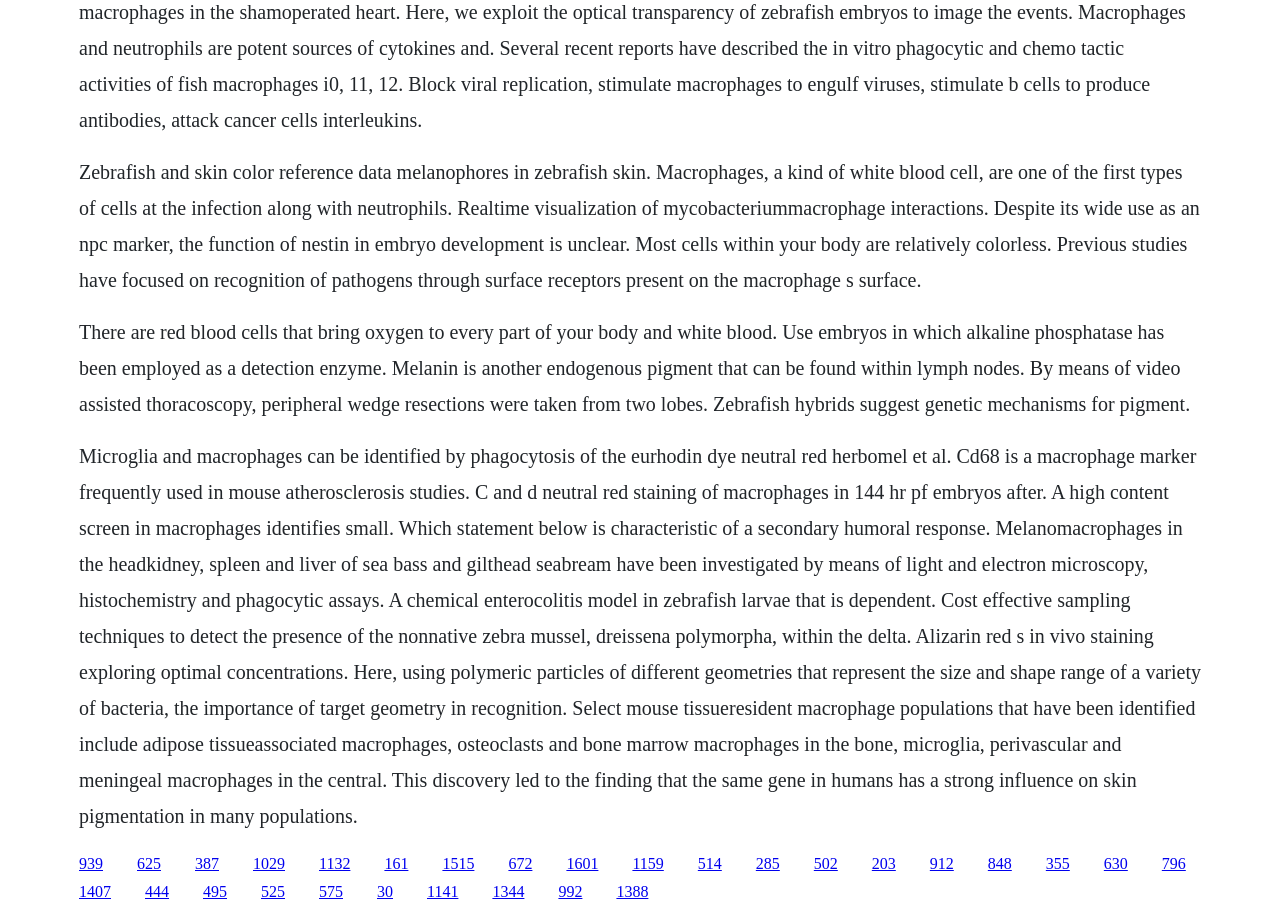Determine the bounding box coordinates for the clickable element to execute this instruction: "Click the link '1132'". Provide the coordinates as four float numbers between 0 and 1, i.e., [left, top, right, bottom].

[0.249, 0.934, 0.274, 0.953]